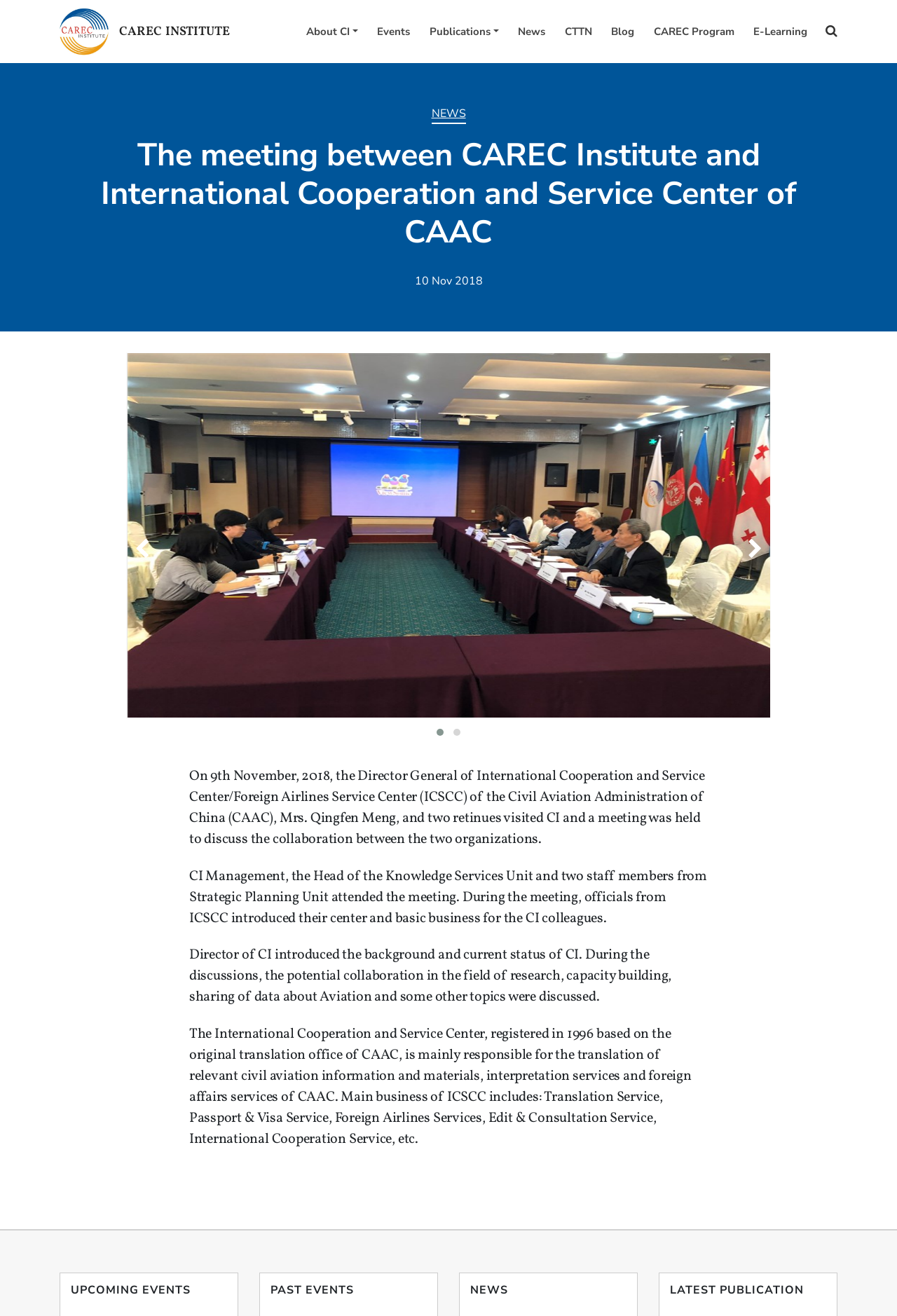Calculate the bounding box coordinates of the UI element given the description: "CAREC Institute".

[0.066, 0.005, 0.256, 0.043]